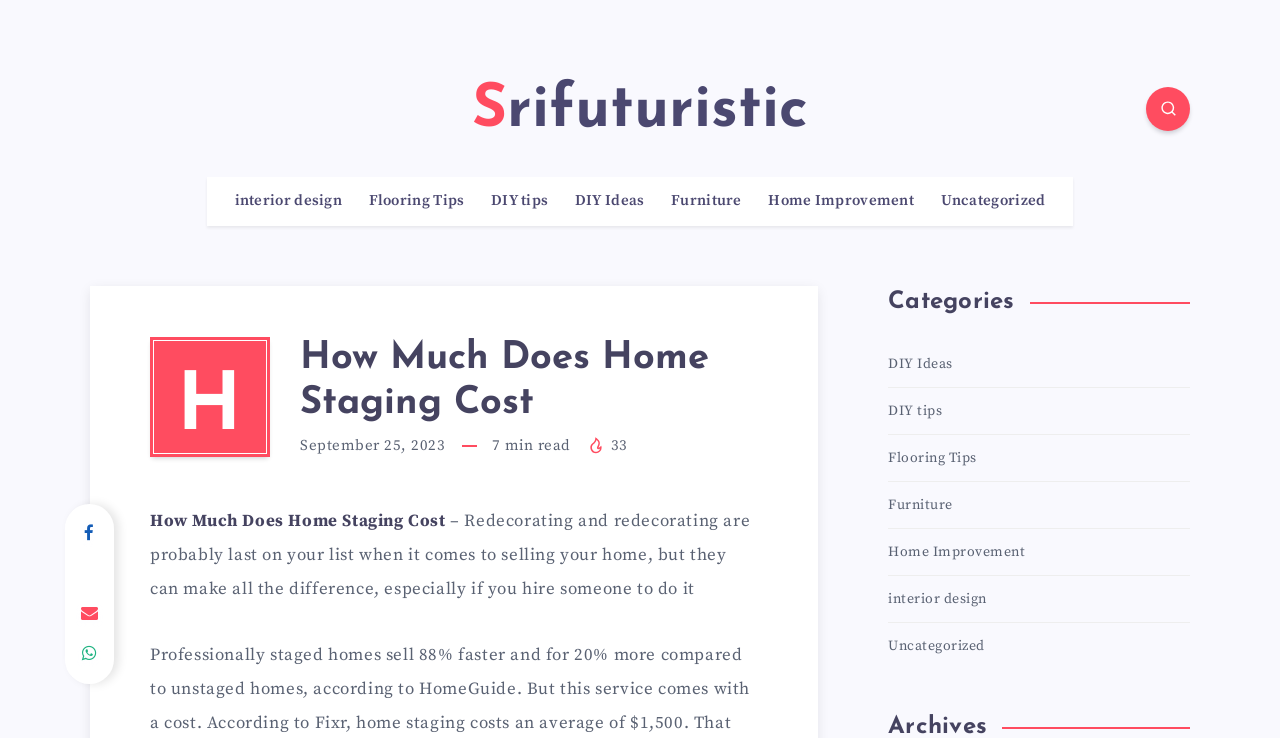What is the category of the article 'Flooring Tips'?
Use the image to answer the question with a single word or phrase.

Flooring Tips